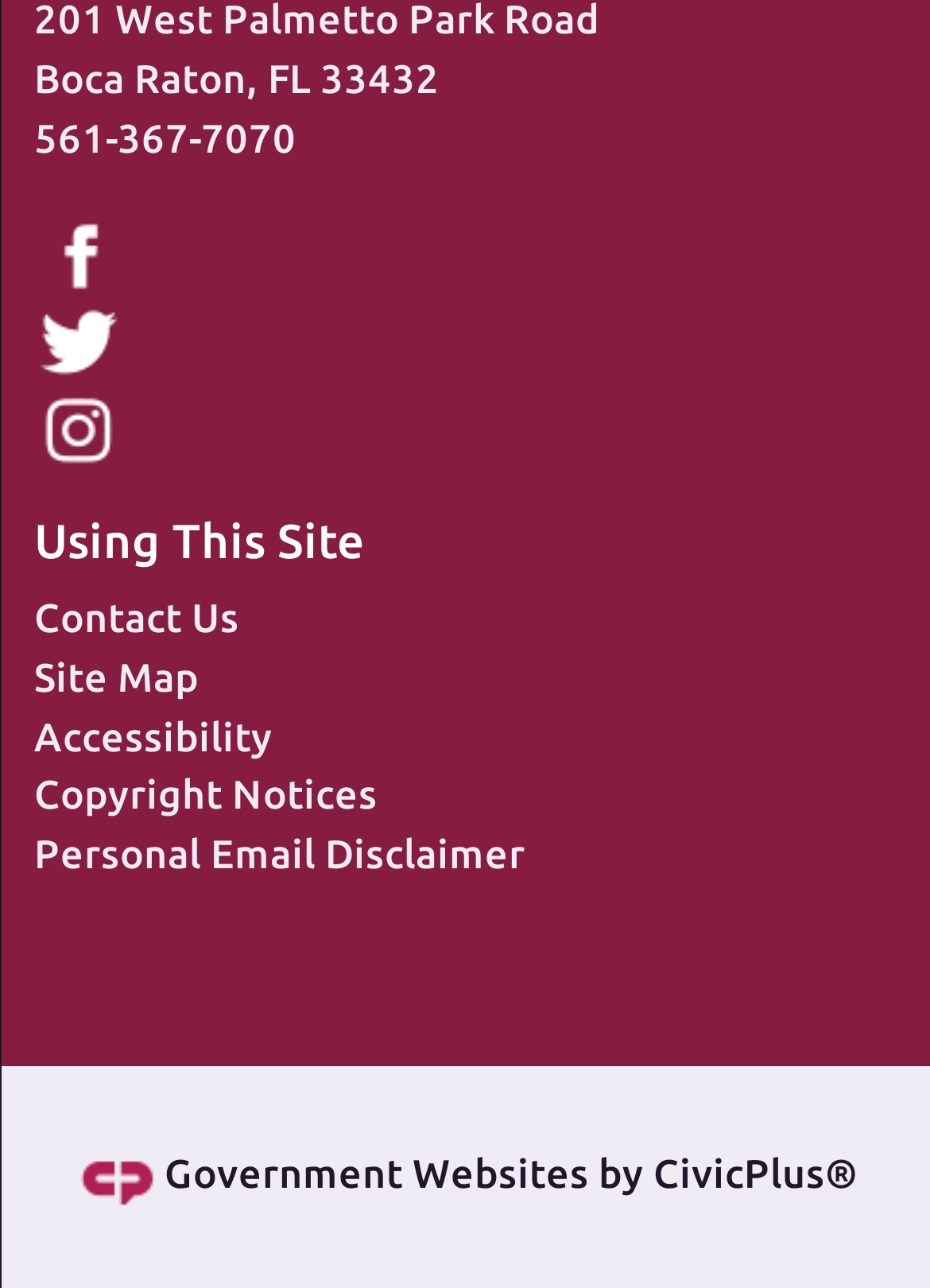Provide the bounding box coordinates in the format (top-left x, top-left y, bottom-right x, bottom-right y). All values are floating point numbers between 0 and 1. Determine the bounding box coordinate of the UI element described as: Personal Email Disclaimer

[0.037, 0.647, 0.565, 0.68]